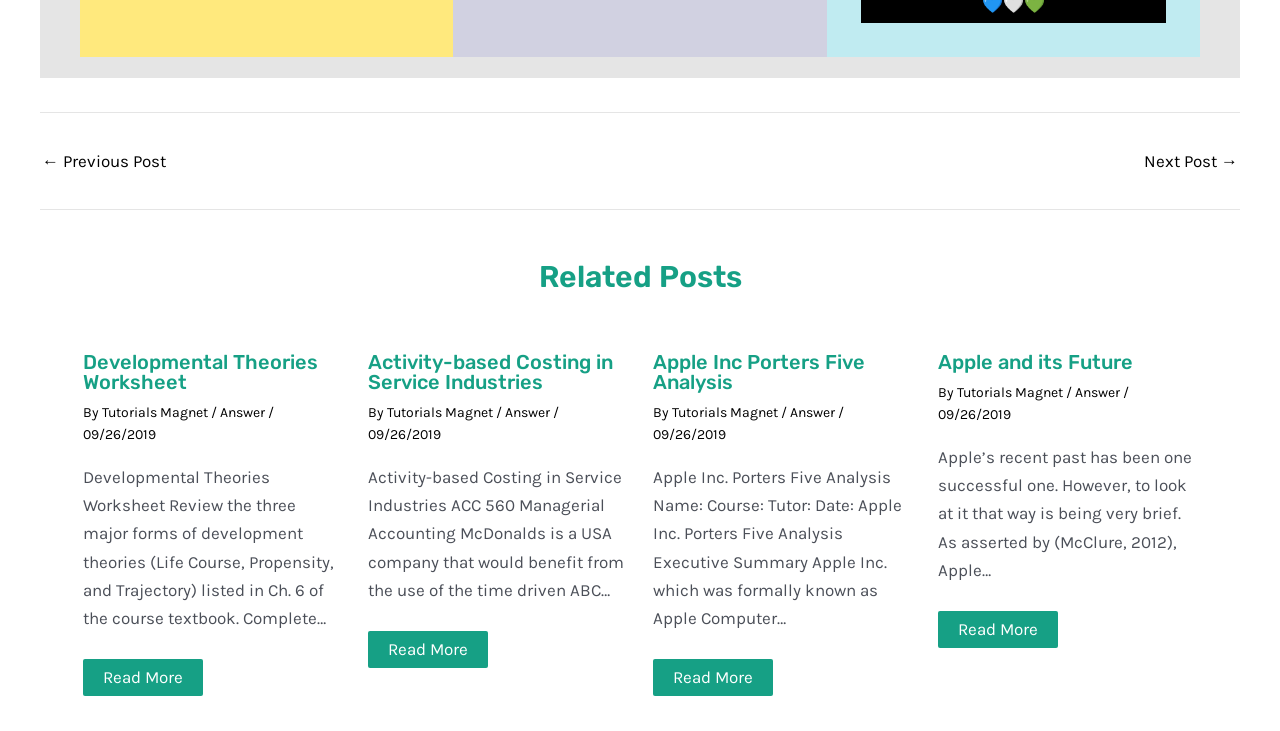Determine the bounding box coordinates of the clickable element to complete this instruction: "Click the '← Previous Post' link". Provide the coordinates in the format of four float numbers between 0 and 1, [left, top, right, bottom].

[0.033, 0.209, 0.13, 0.233]